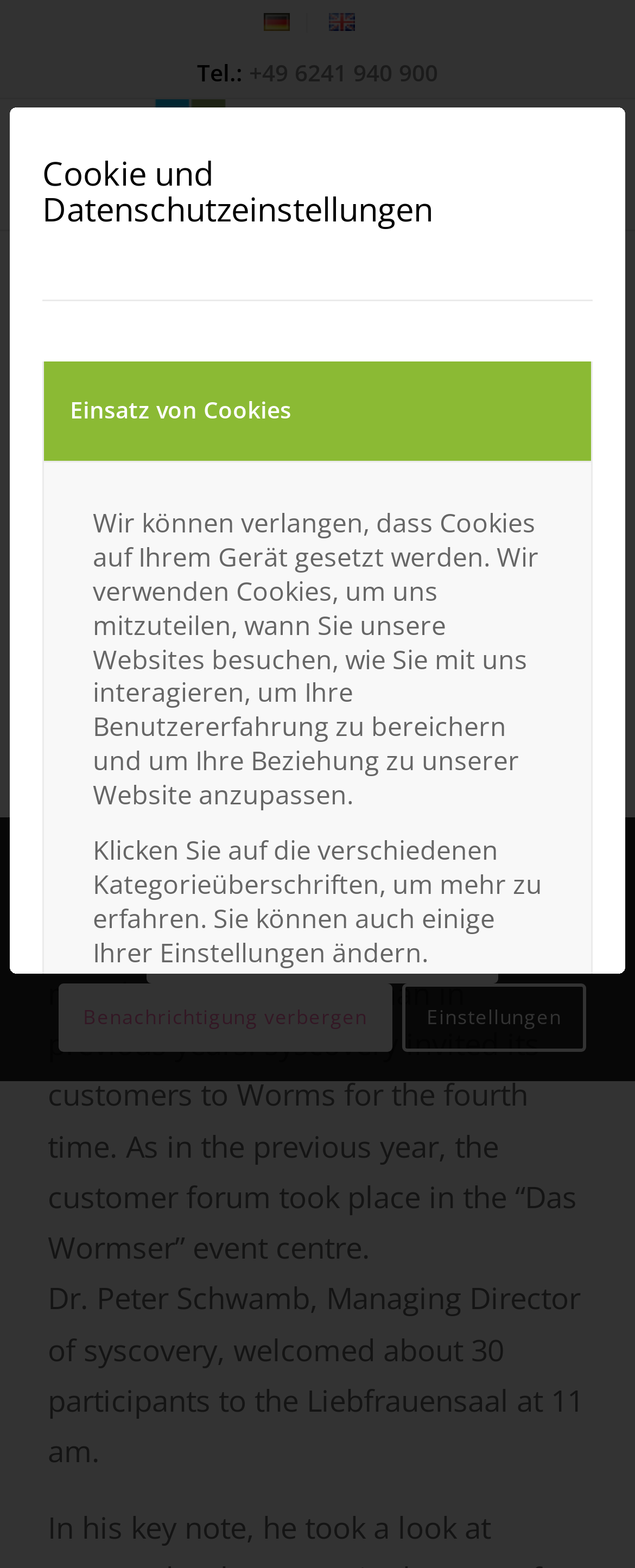Provide the bounding box coordinates of the HTML element this sentence describes: "Menu Menu". The bounding box coordinates consist of four float numbers between 0 and 1, i.e., [left, top, right, bottom].

[0.784, 0.063, 0.925, 0.146]